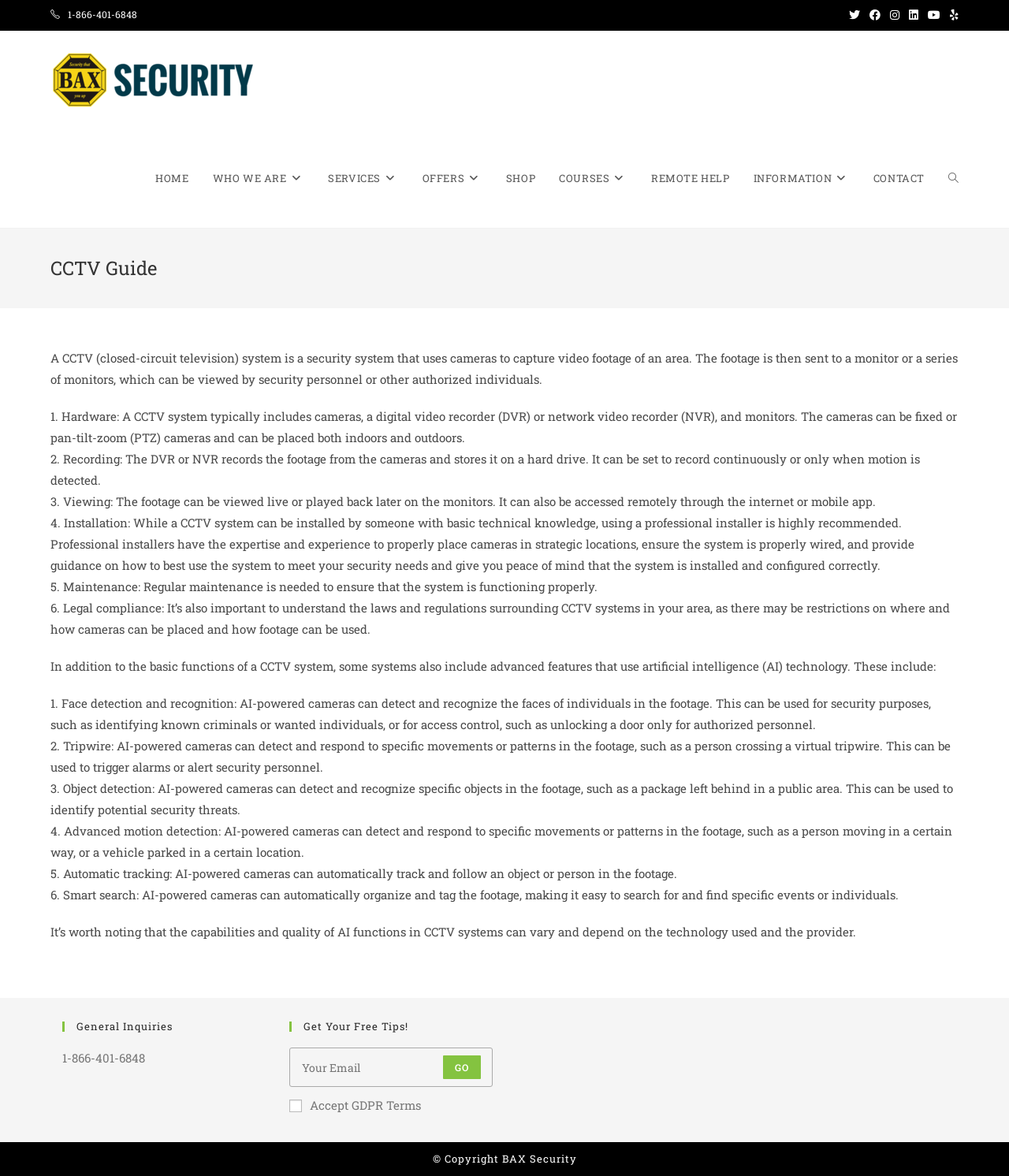Identify the bounding box coordinates necessary to click and complete the given instruction: "Submit email address".

[0.439, 0.898, 0.477, 0.918]